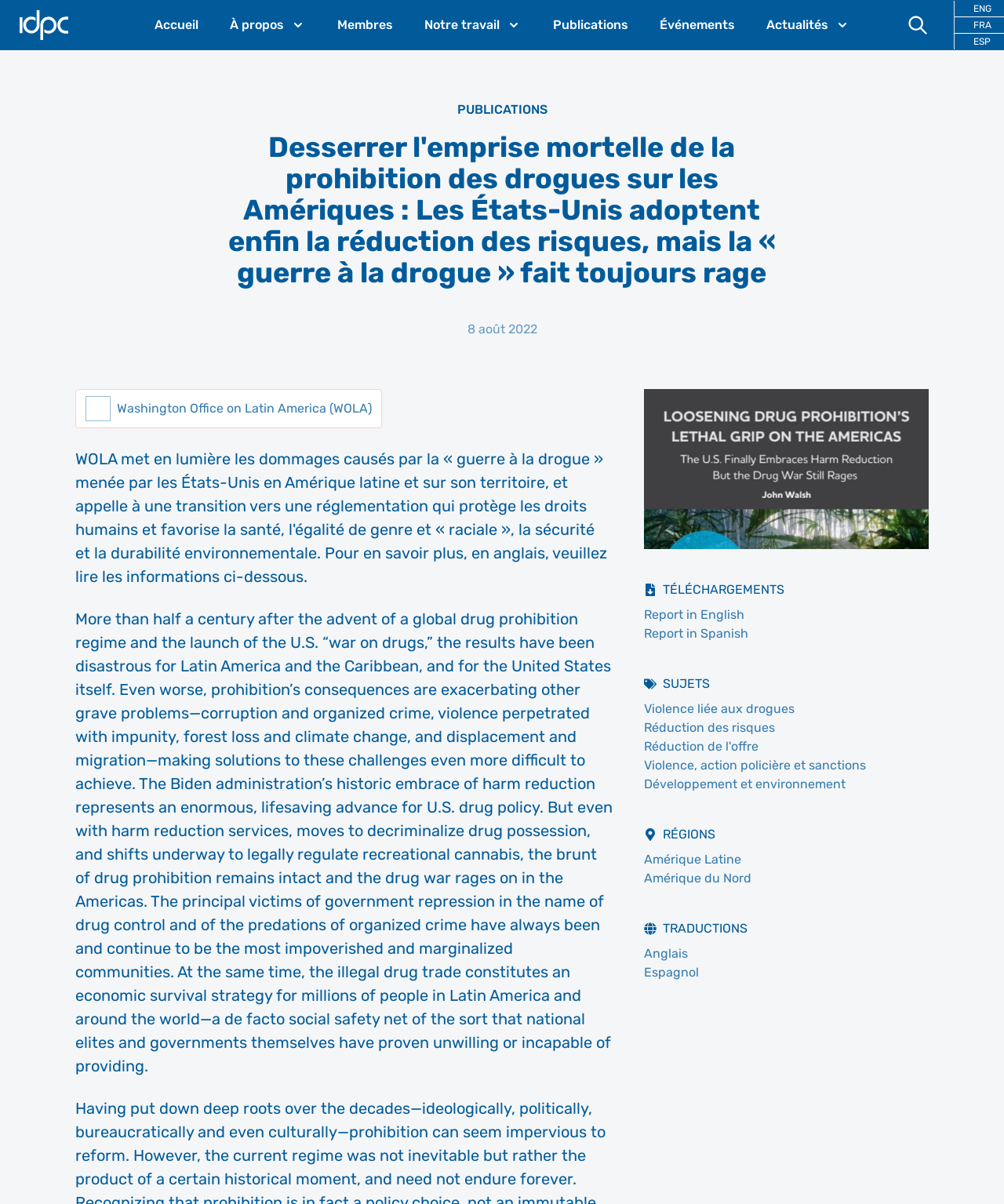Find the bounding box coordinates for the UI element whose description is: "Notre travail". The coordinates should be four float numbers between 0 and 1, in the format [left, top, right, bottom].

[0.422, 0.013, 0.519, 0.029]